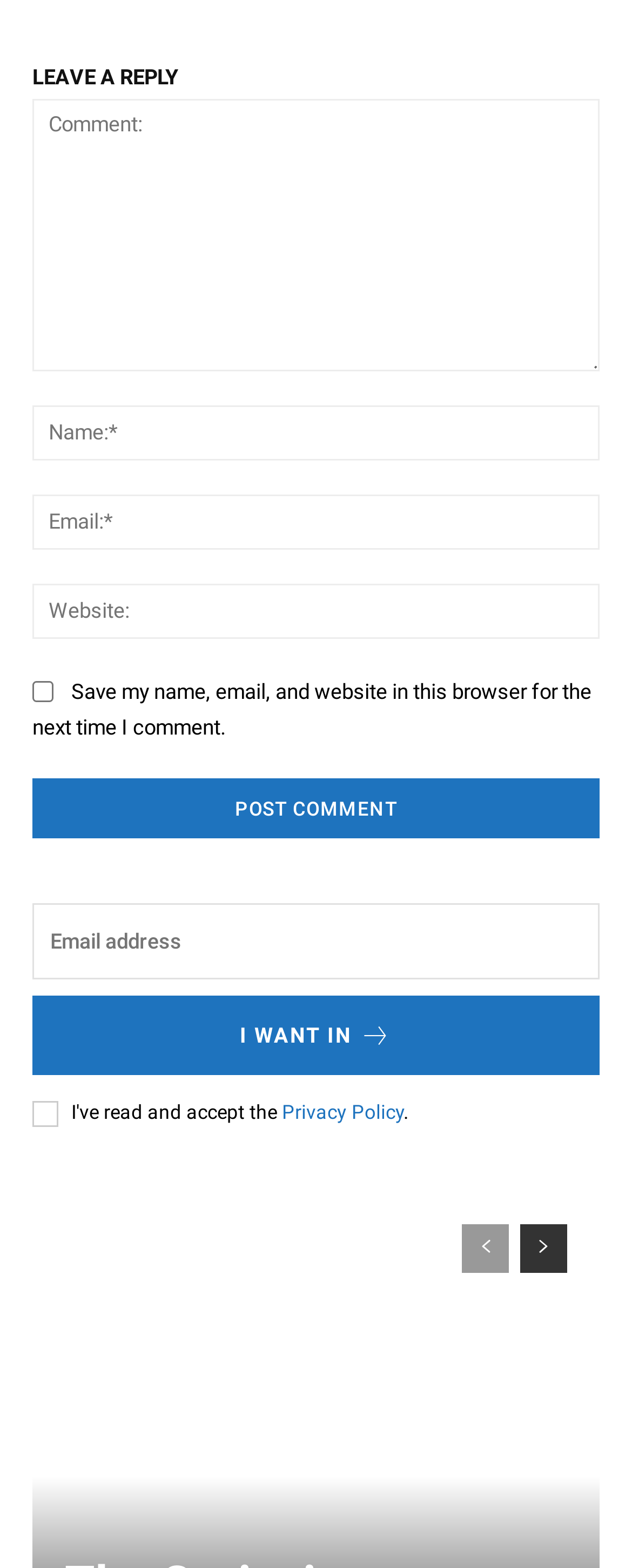How many links are present?
Answer the question with a single word or phrase by looking at the picture.

3